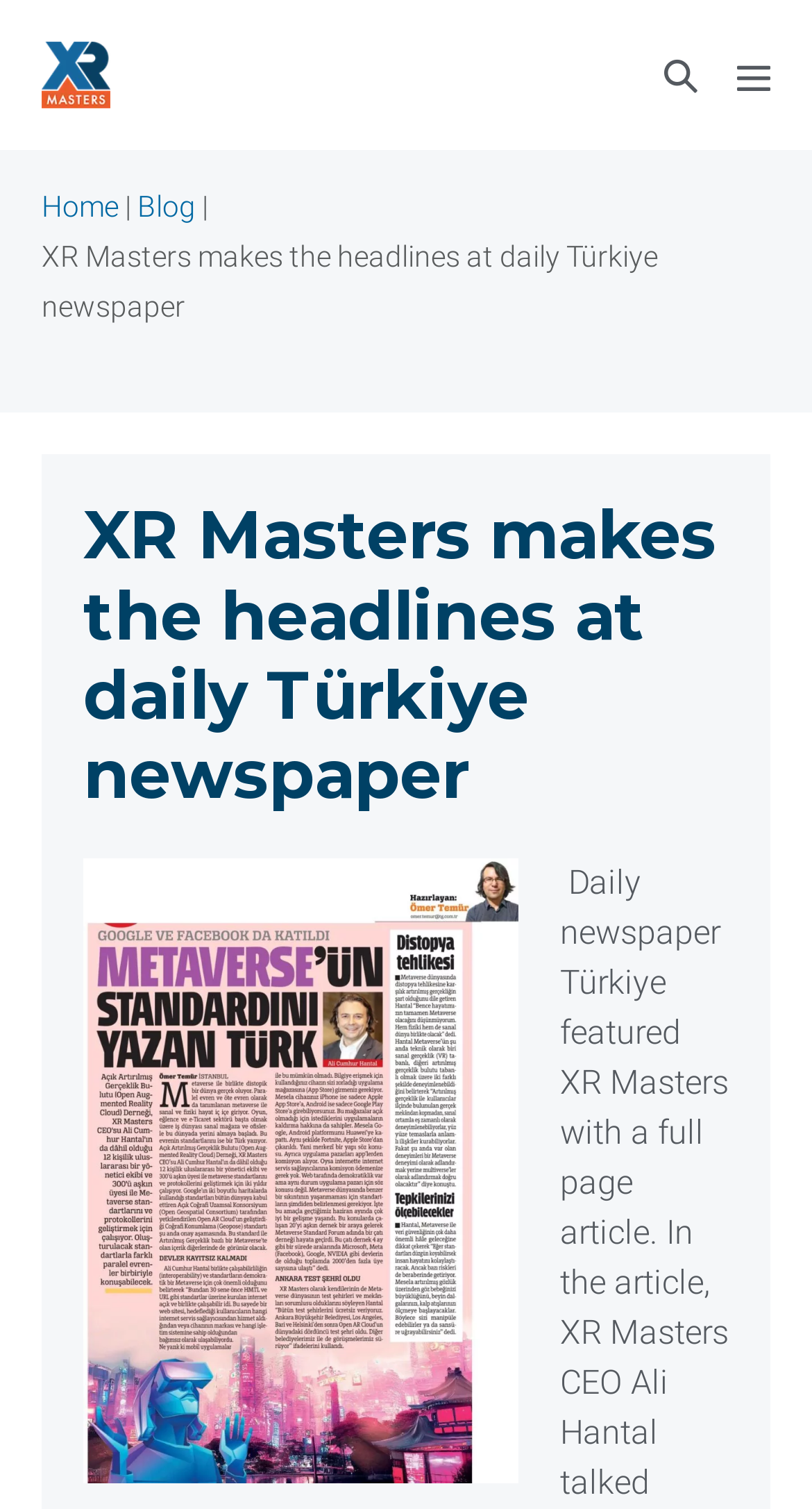What is the purpose of the button with the text 'Search Toggle'?
From the details in the image, provide a complete and detailed answer to the question.

I inferred the purpose of the button by looking at its text content, 'Search Toggle', and its properties, such as 'hasPopup: menu' and 'expanded: False'. This suggests that the button is used to toggle a search functionality.